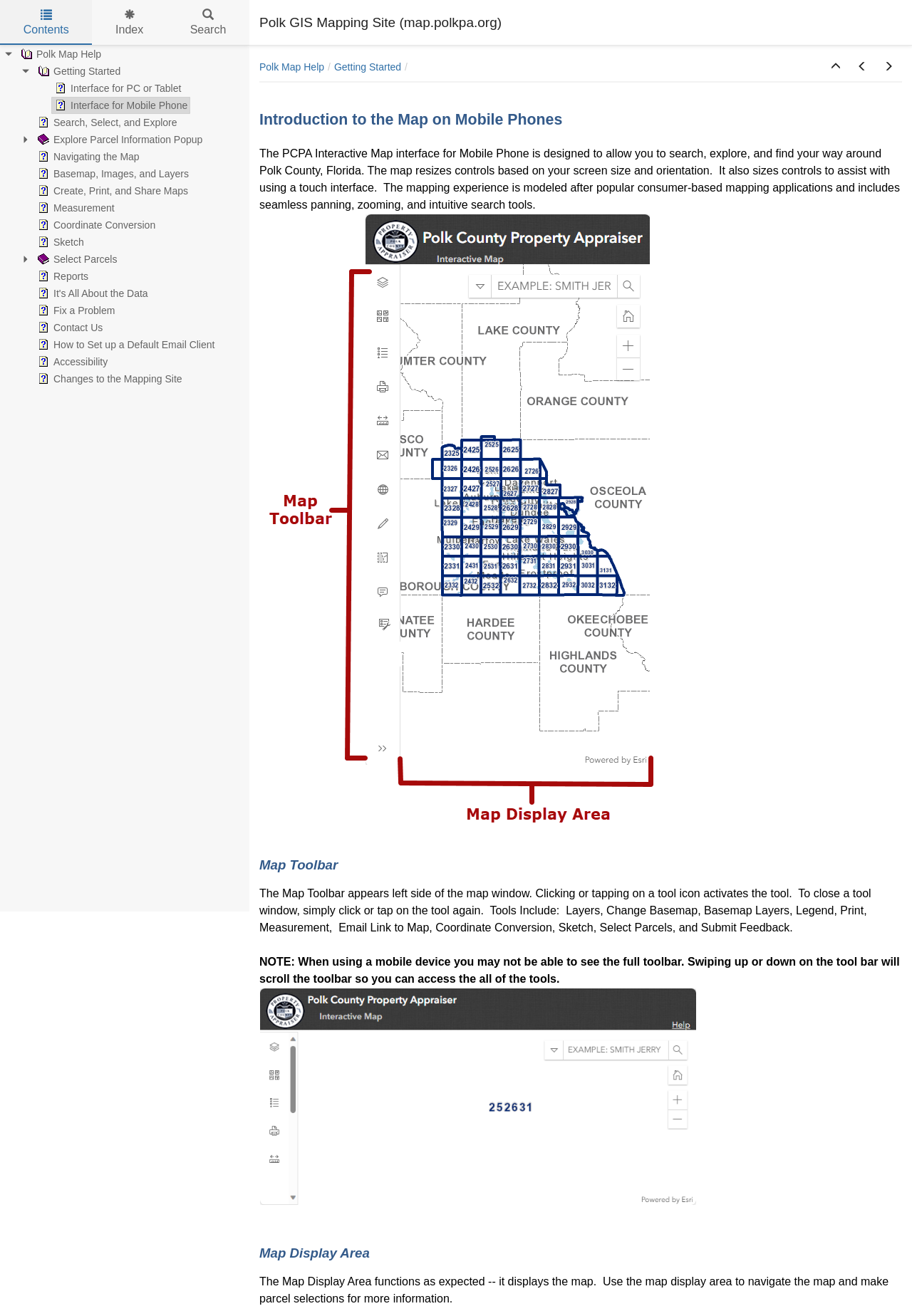Identify the bounding box coordinates for the element that needs to be clicked to fulfill this instruction: "Switch to light mode". Provide the coordinates in the format of four float numbers between 0 and 1: [left, top, right, bottom].

None